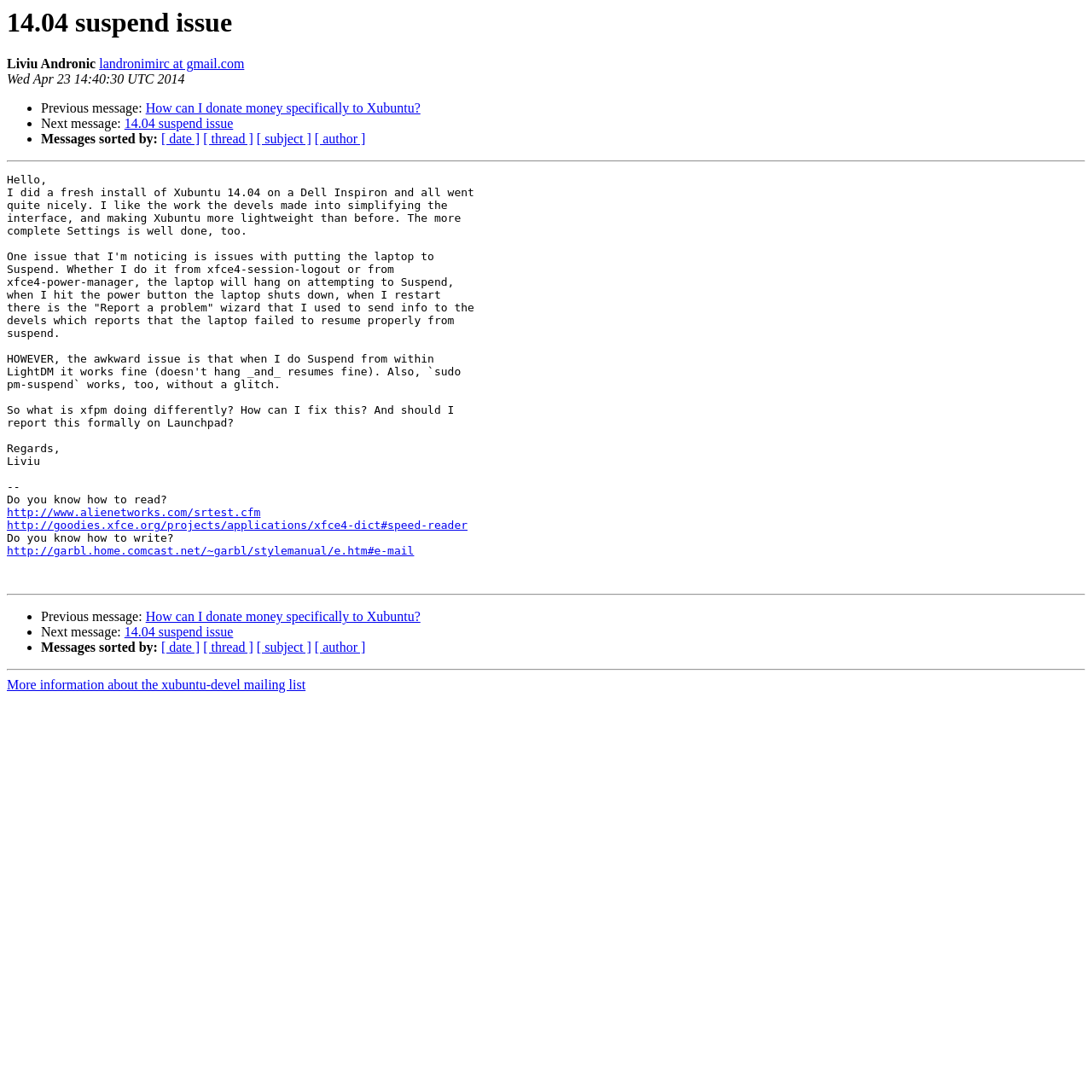Extract the top-level heading from the webpage and provide its text.

14.04 suspend issue